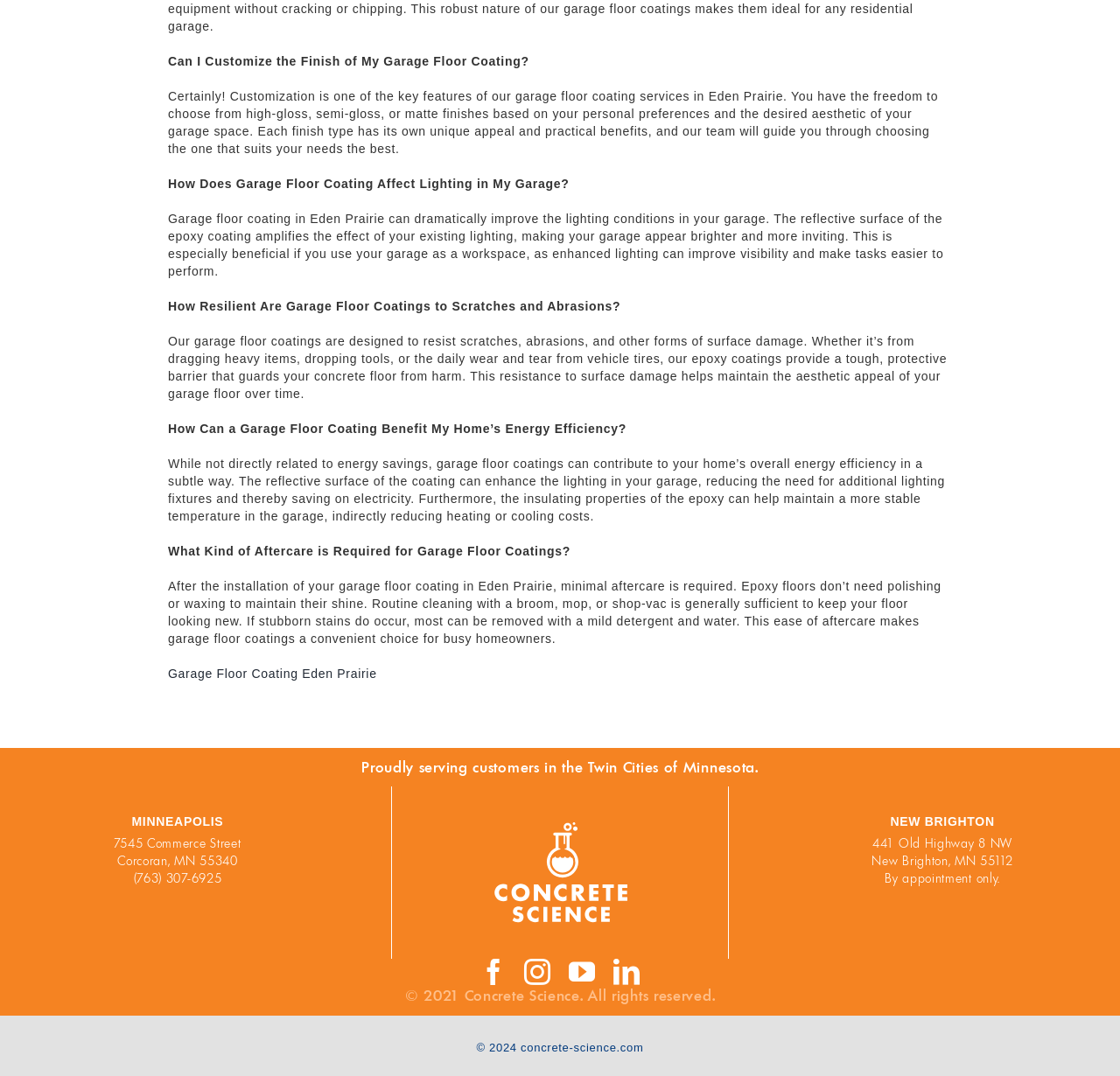Provide the bounding box for the UI element matching this description: "aria-label="youtube"".

[0.508, 0.891, 0.532, 0.916]